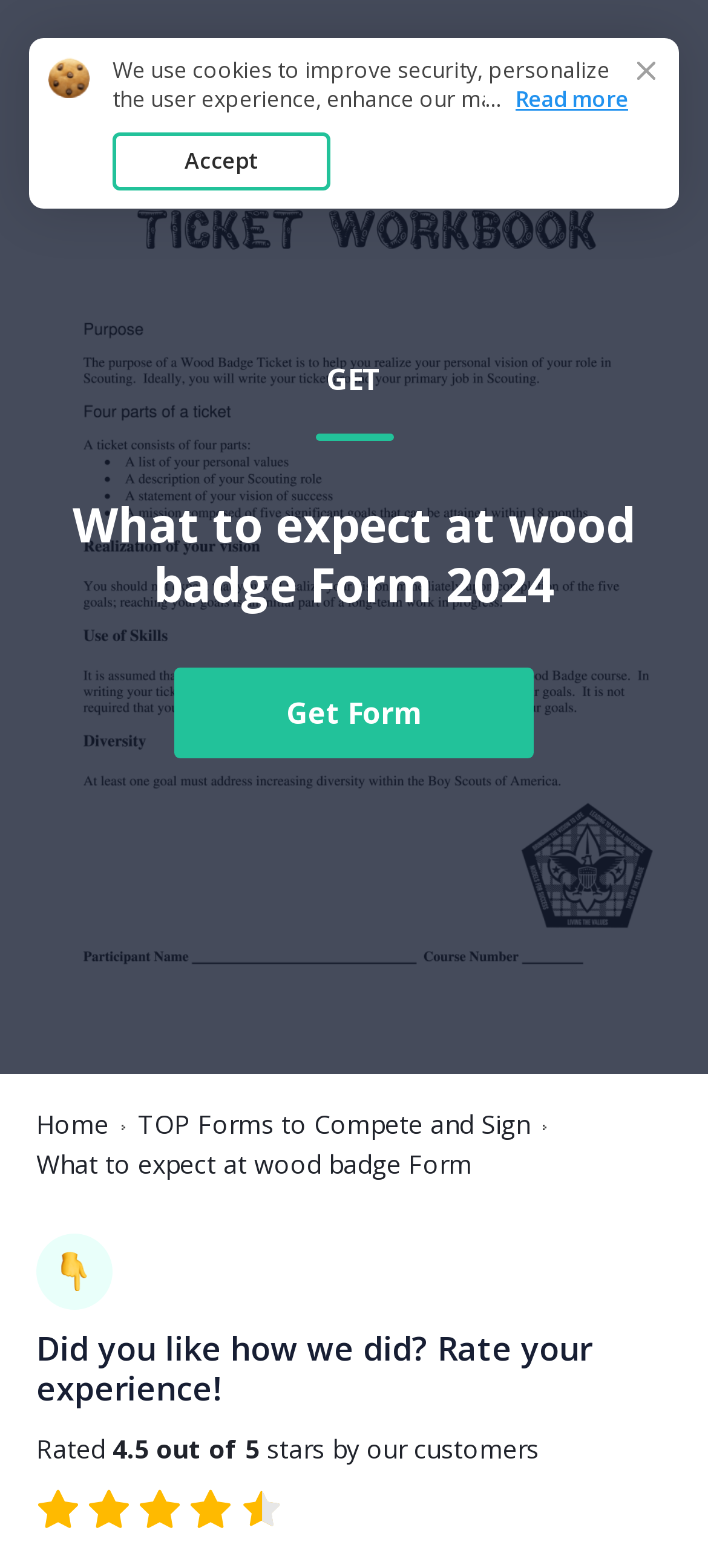What is the purpose of the 'Accept' button on this webpage?
Based on the image, give a one-word or short phrase answer.

To agree to the use of cookies